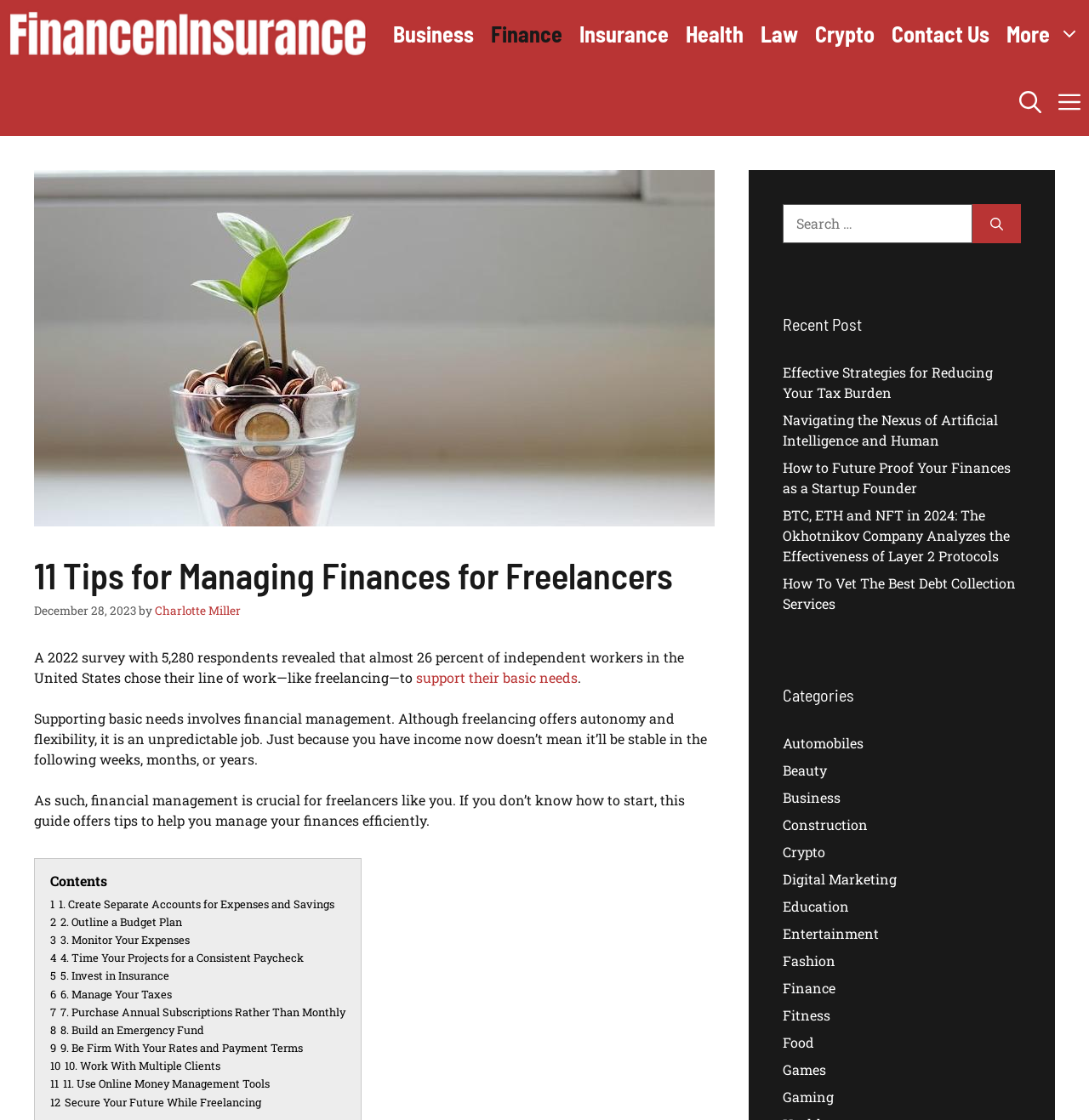Who is the author of the article?
Deliver a detailed and extensive answer to the question.

The author of the article can be determined by looking at the text next to the time stamp at the top of the article, which says 'by Charlotte Miller'.